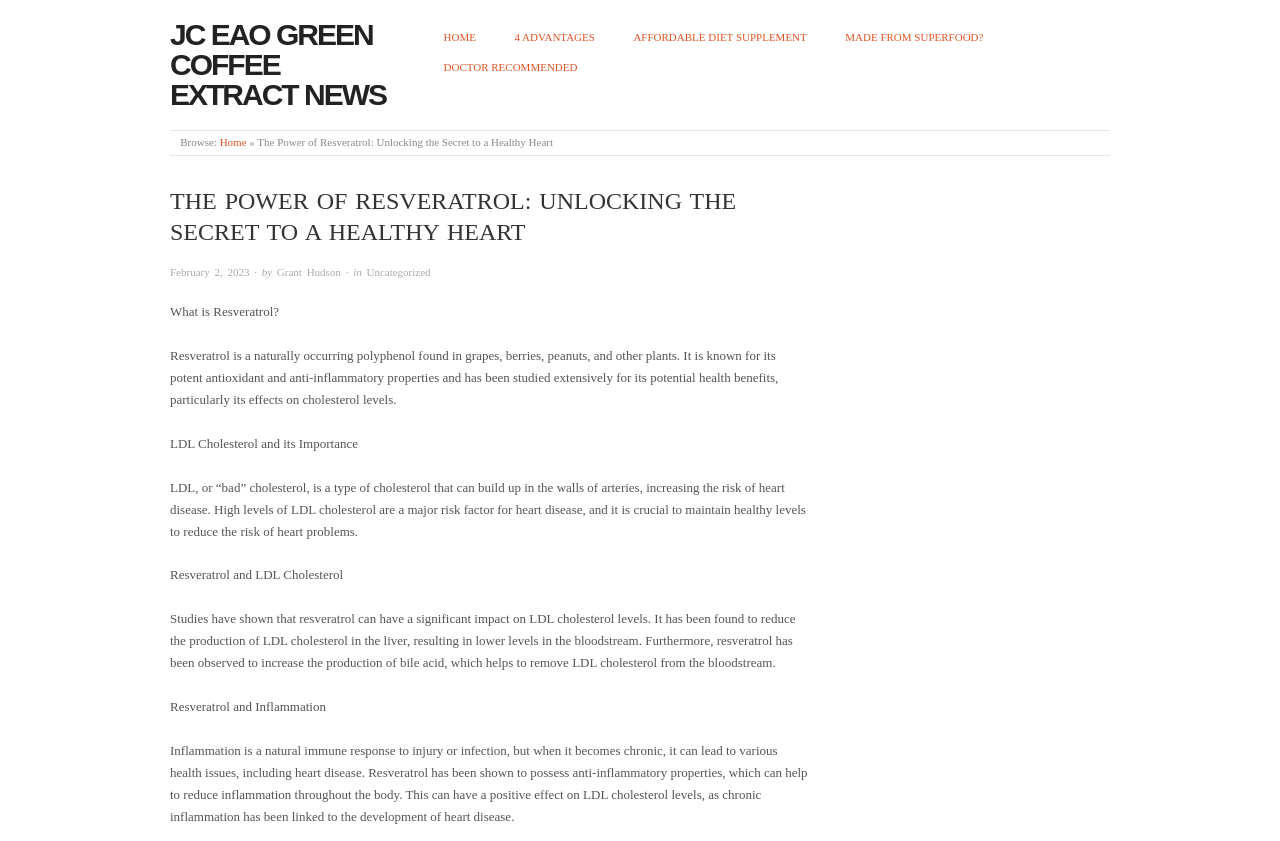Please answer the following query using a single word or phrase: 
What is the date of the article?

February 2, 2023